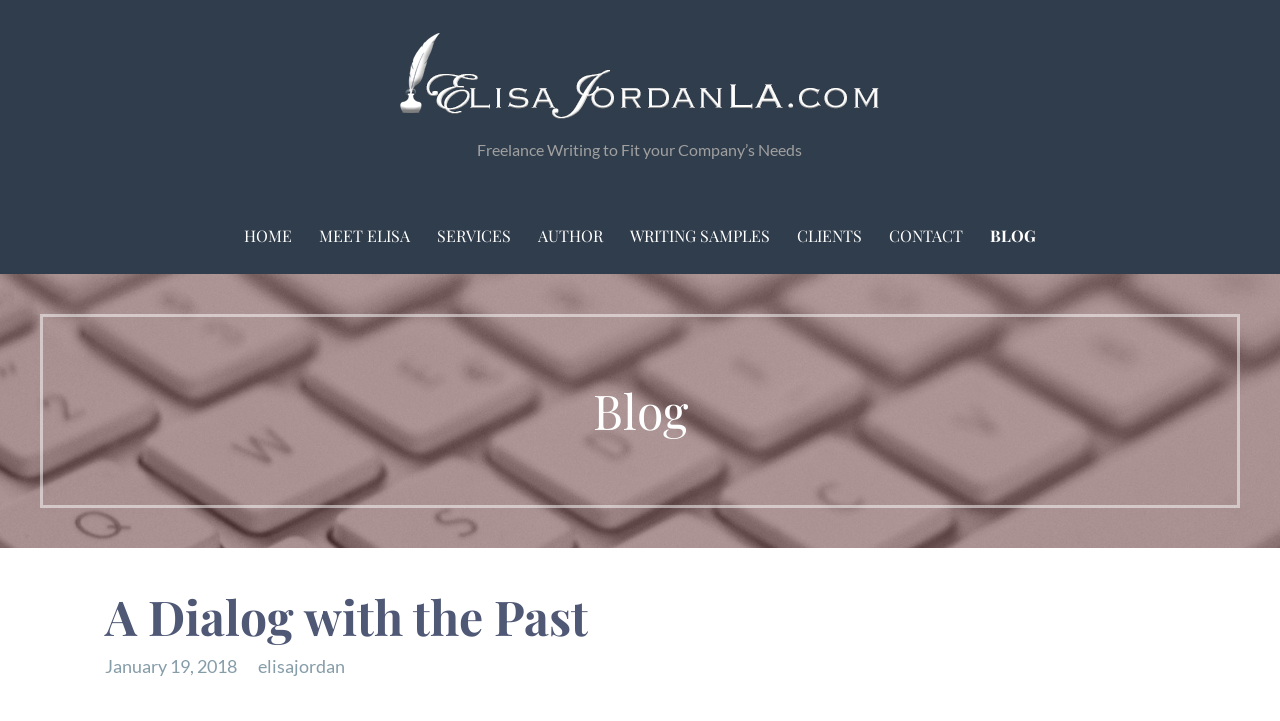Please specify the bounding box coordinates of the region to click in order to perform the following instruction: "read freelance writing services".

[0.373, 0.194, 0.627, 0.22]